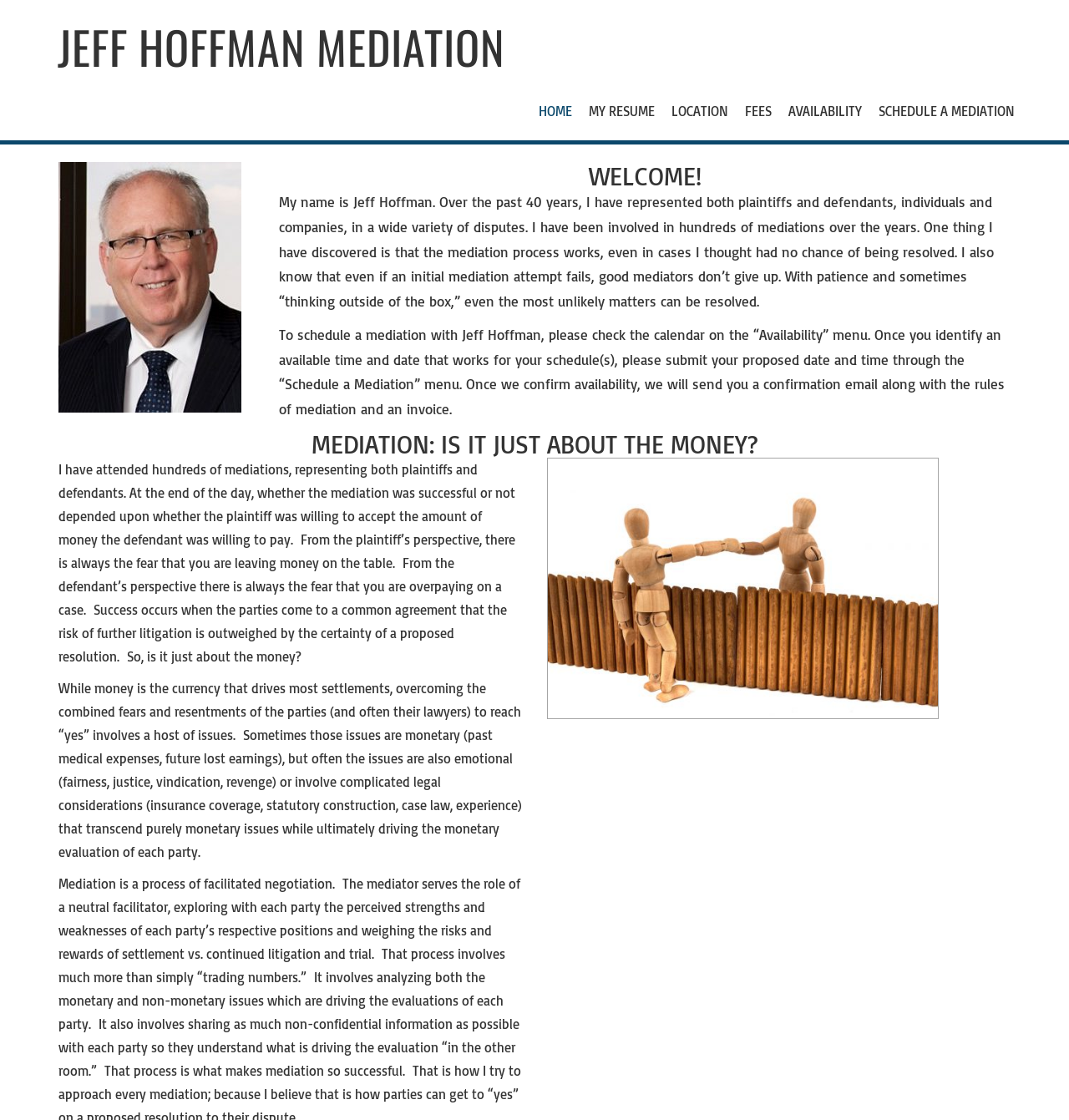Please find and give the text of the main heading on the webpage.

JEFF HOFFMAN MEDIATION